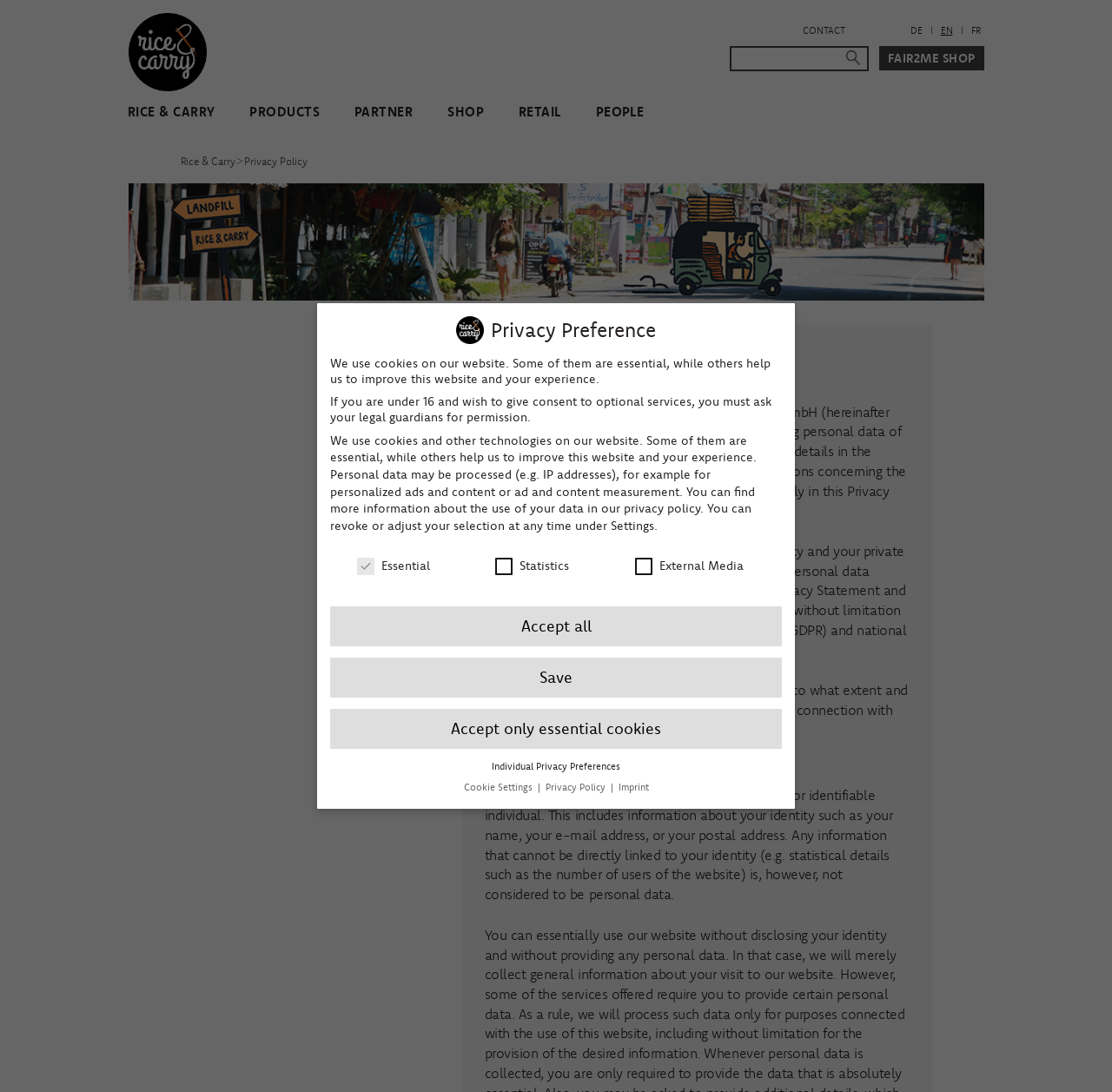Identify the bounding box coordinates of the clickable region necessary to fulfill the following instruction: "Click the FAIR2ME SHOP link". The bounding box coordinates should be four float numbers between 0 and 1, i.e., [left, top, right, bottom].

[0.79, 0.042, 0.885, 0.065]